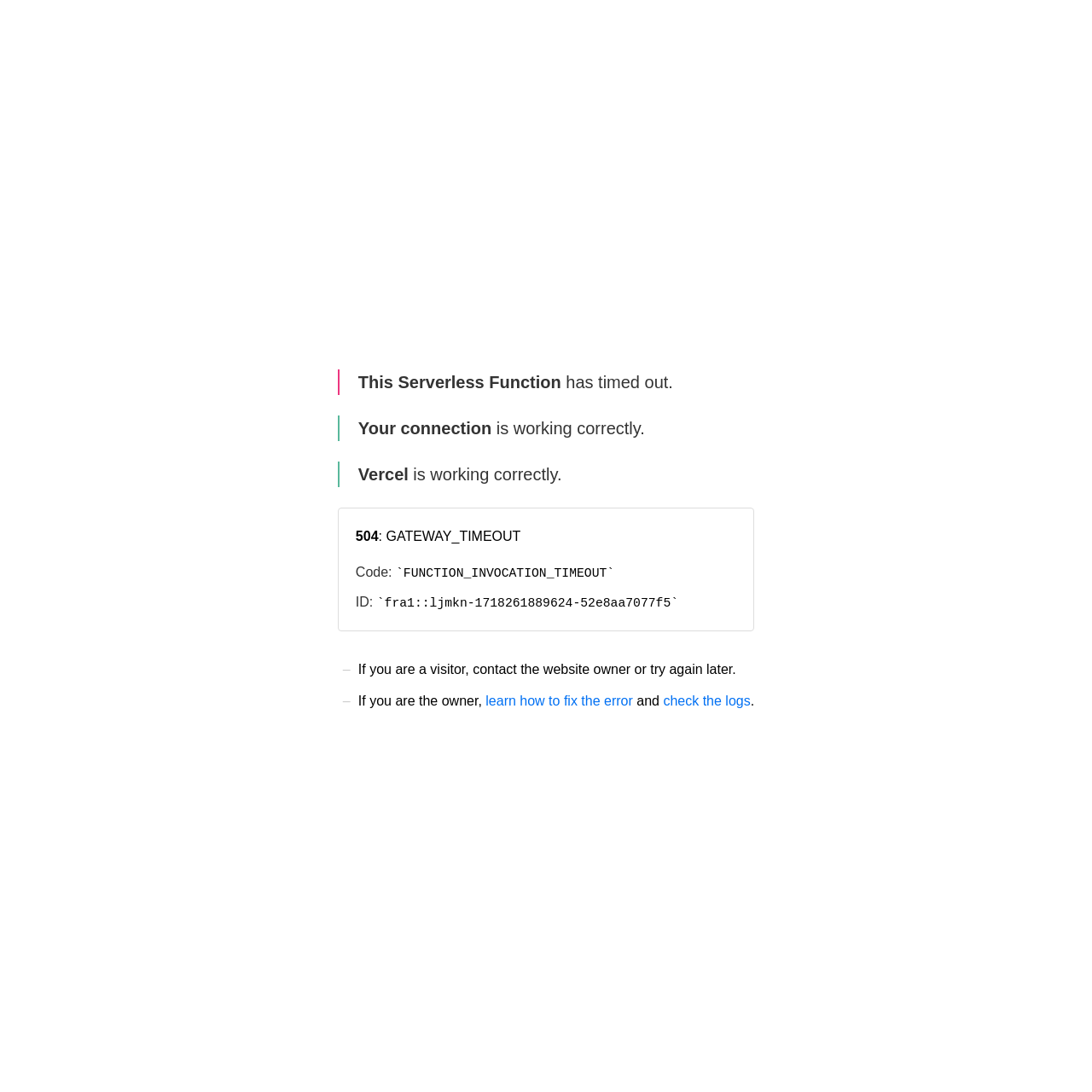What is the error code displayed on the page?
Based on the image, provide a one-word or brief-phrase response.

504